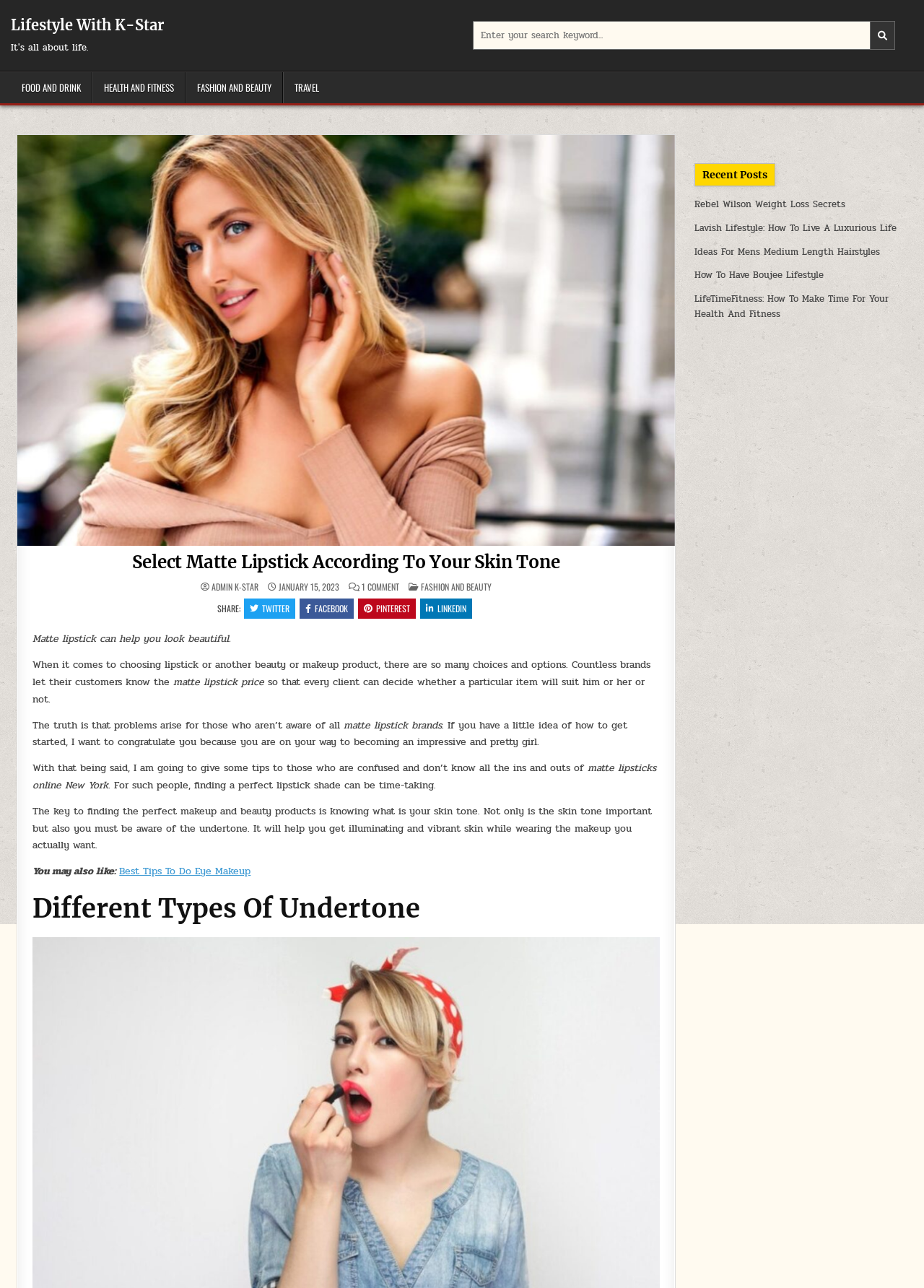Please identify the bounding box coordinates of the element I should click to complete this instruction: 'Explore Finland reports'. The coordinates should be given as four float numbers between 0 and 1, like this: [left, top, right, bottom].

None